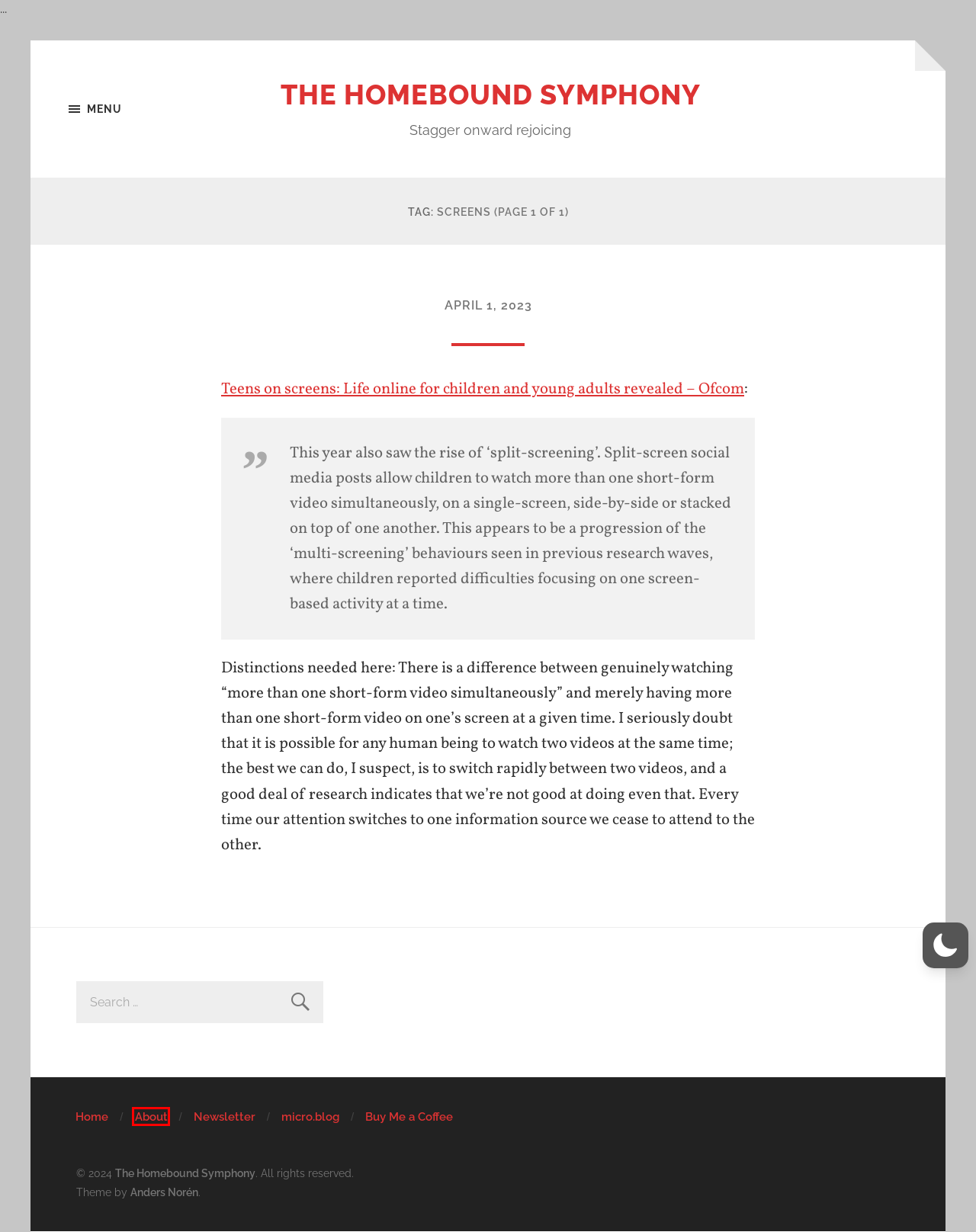You have been given a screenshot of a webpage with a red bounding box around a UI element. Select the most appropriate webpage description for the new webpage that appears after clicking the element within the red bounding box. The choices are:
A. The Homebound Symphony
B. Teens on screens: Life online for children and young adults revealed - Ofcom
C. Alan Jacobs
D. Anders Norén
E. Alan Jacobs - Subscribe
F. The Homebound Symphony – Stagger onward rejoicing
G. about Alan Jacobs – The Homebound Symphony
H. ayjay is a writer - Buymeacoffee

G